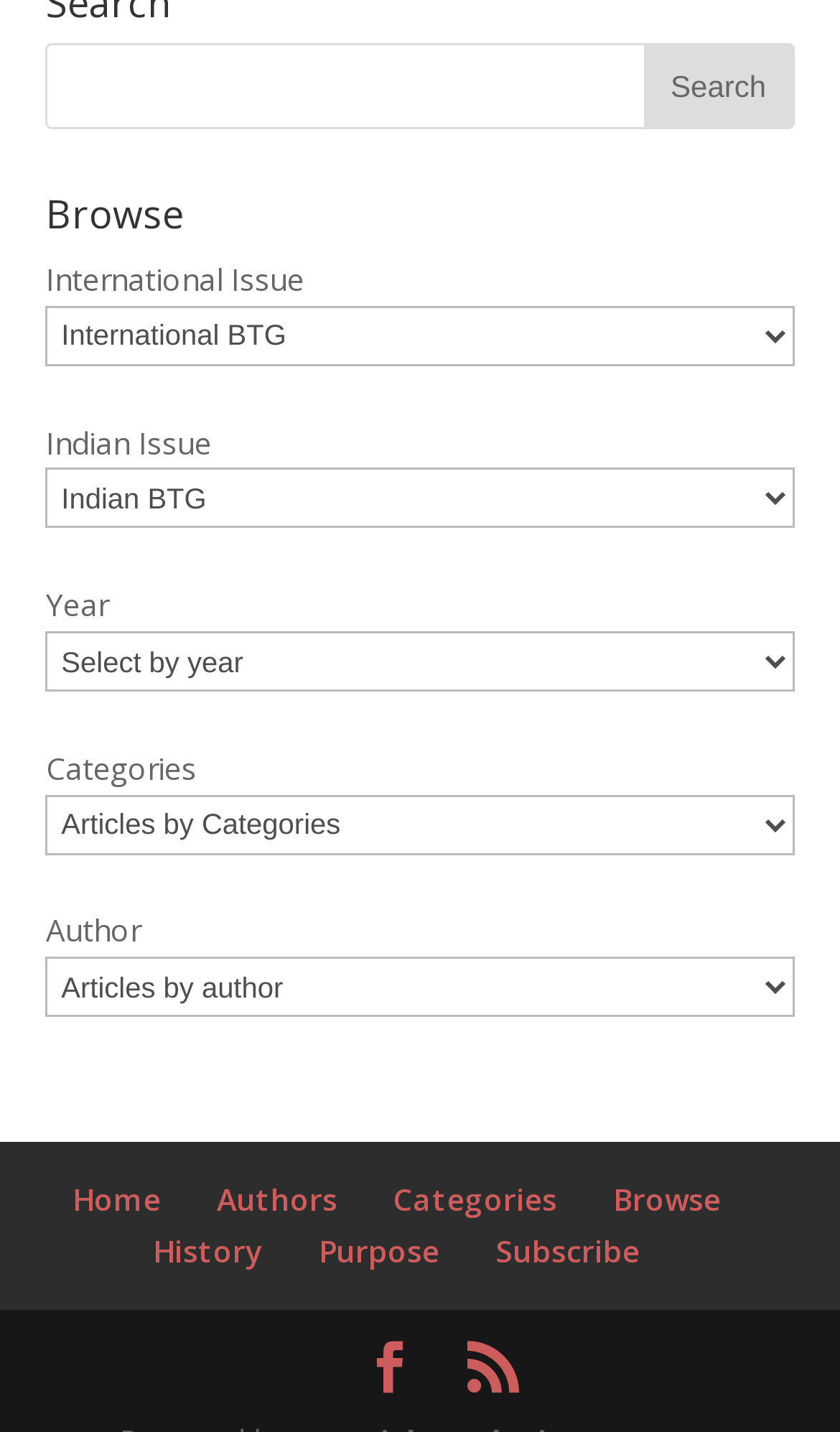Locate the bounding box coordinates of the clickable region to complete the following instruction: "go to home page."

[0.086, 0.823, 0.191, 0.852]